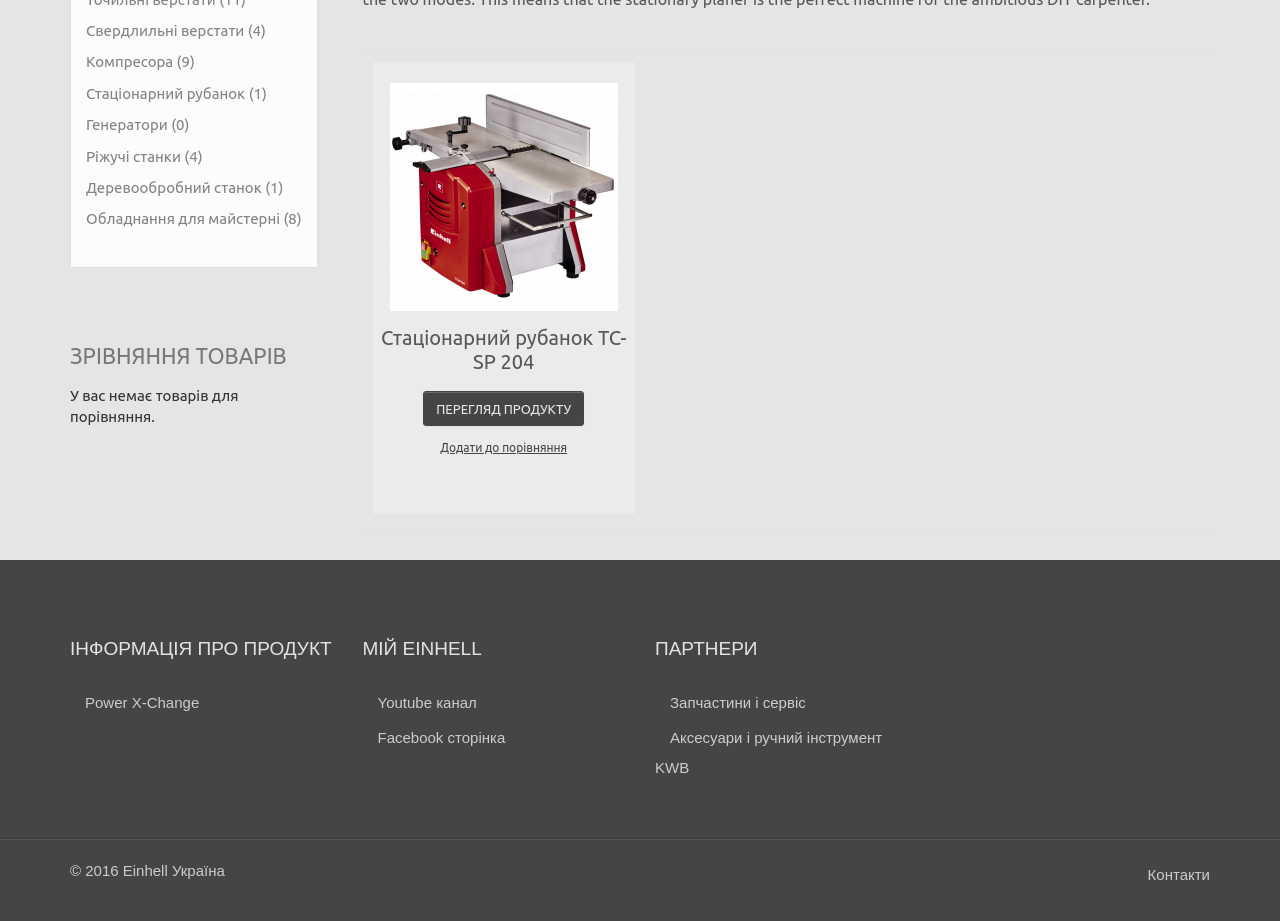Identify the bounding box coordinates for the UI element described as follows: Стаціонарний рубанок TC-SP 204. Use the format (top-left x, top-left y, bottom-right x, bottom-right y) and ensure all values are floating point numbers between 0 and 1.

[0.298, 0.354, 0.489, 0.405]